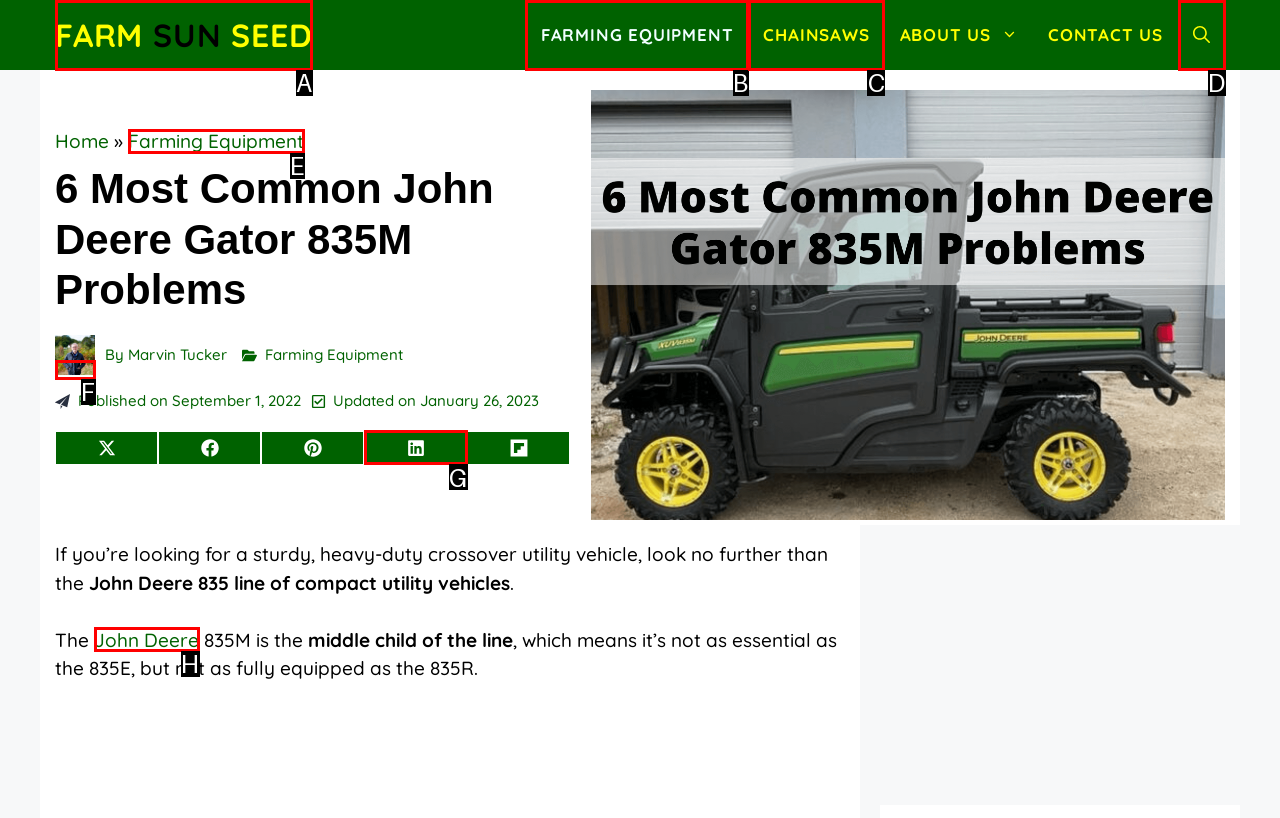Determine the UI element that matches the description: Chainsaws
Answer with the letter from the given choices.

C